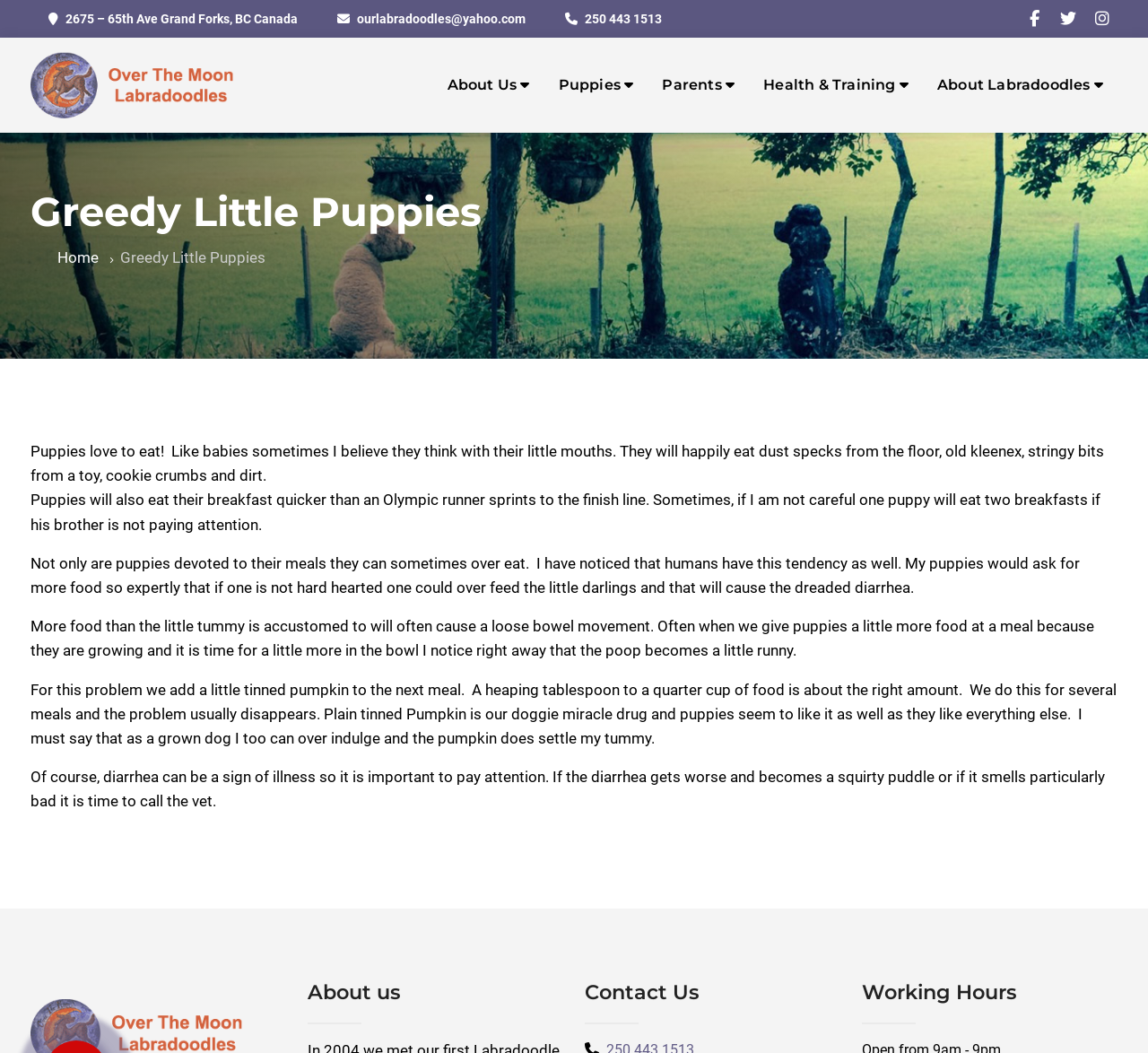How many sections are there in the 'About us' area?
Refer to the image and provide a one-word or short phrase answer.

3